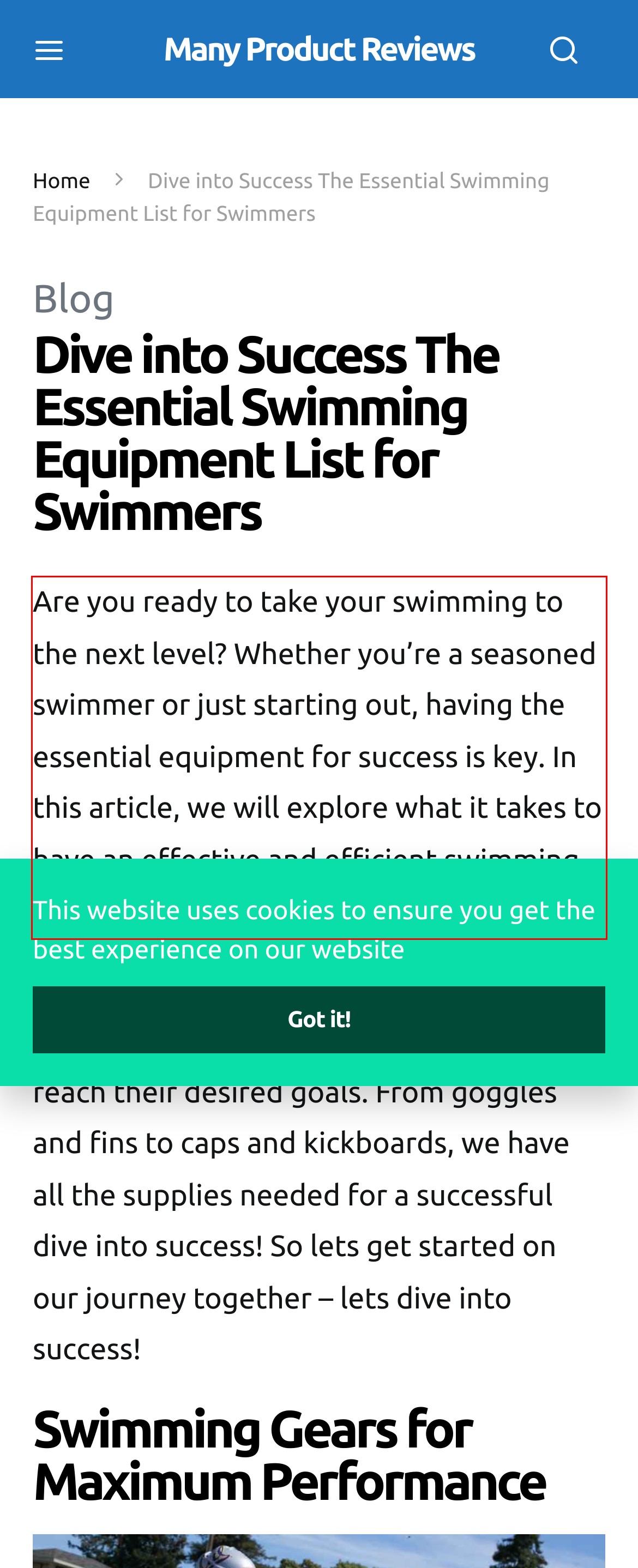You are given a screenshot with a red rectangle. Identify and extract the text within this red bounding box using OCR.

Are you ready to take your swimming to the next level? Whether you’re a seasoned swimmer or just starting out, having the essential equipment for success is key. In this article, we will explore what it takes to have an effective and efficient swimming experience.